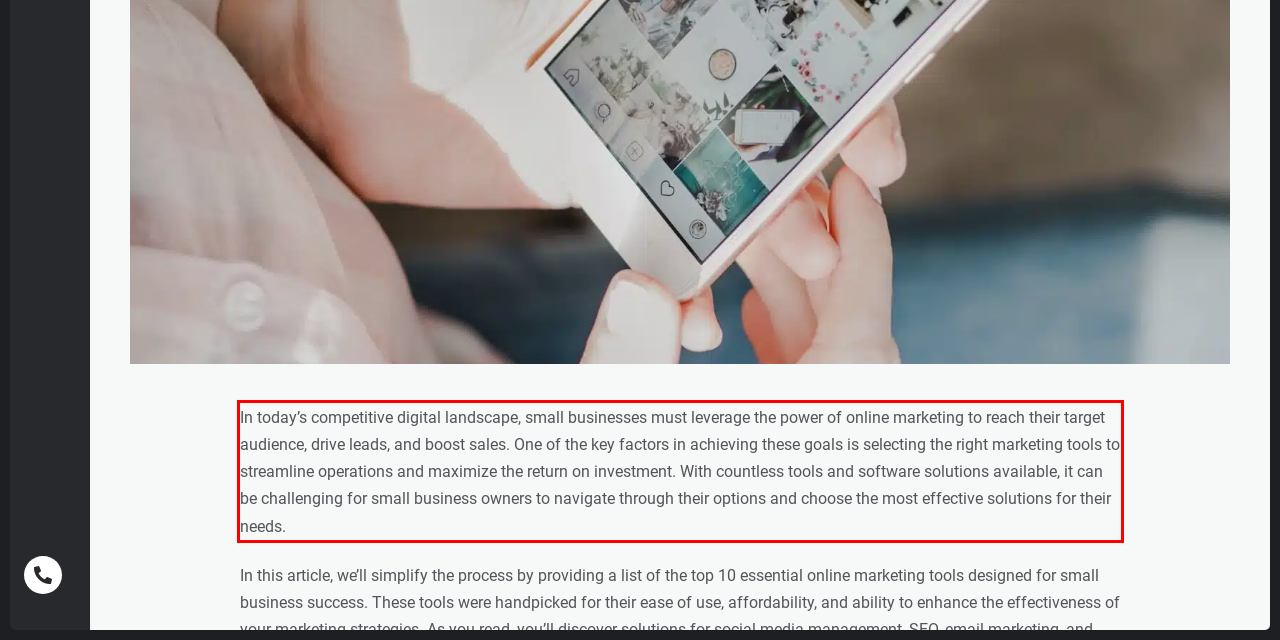You have a screenshot of a webpage where a UI element is enclosed in a red rectangle. Perform OCR to capture the text inside this red rectangle.

In today’s competitive digital landscape, small businesses must leverage the power of online marketing to reach their target audience, drive leads, and boost sales. One of the key factors in achieving these goals is selecting the right marketing tools to streamline operations and maximize the return on investment. With countless tools and software solutions available, it can be challenging for small business owners to navigate through their options and choose the most effective solutions for their needs.